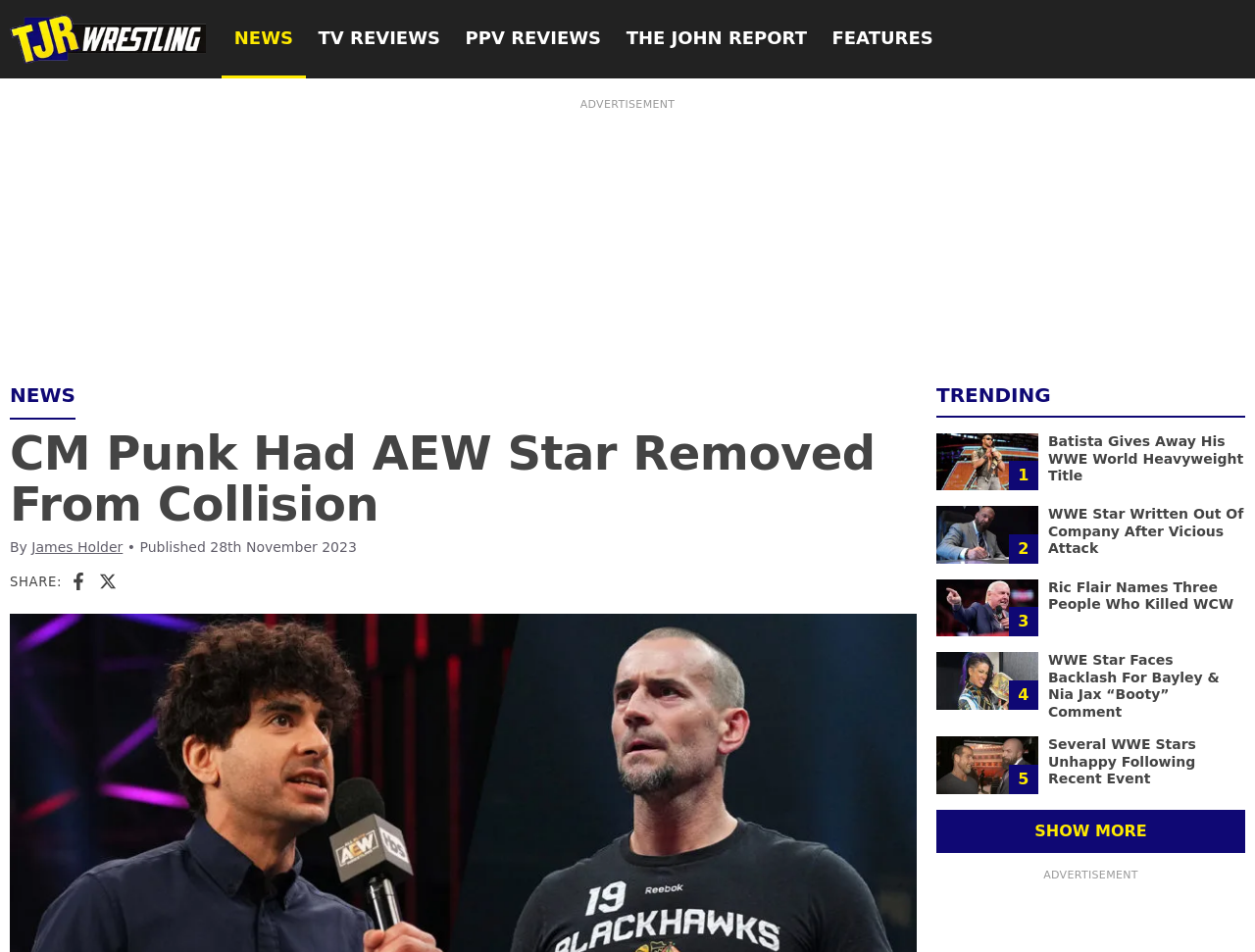Please find the bounding box coordinates of the clickable region needed to complete the following instruction: "View trending stories". The bounding box coordinates must consist of four float numbers between 0 and 1, i.e., [left, top, right, bottom].

[0.746, 0.402, 0.837, 0.428]